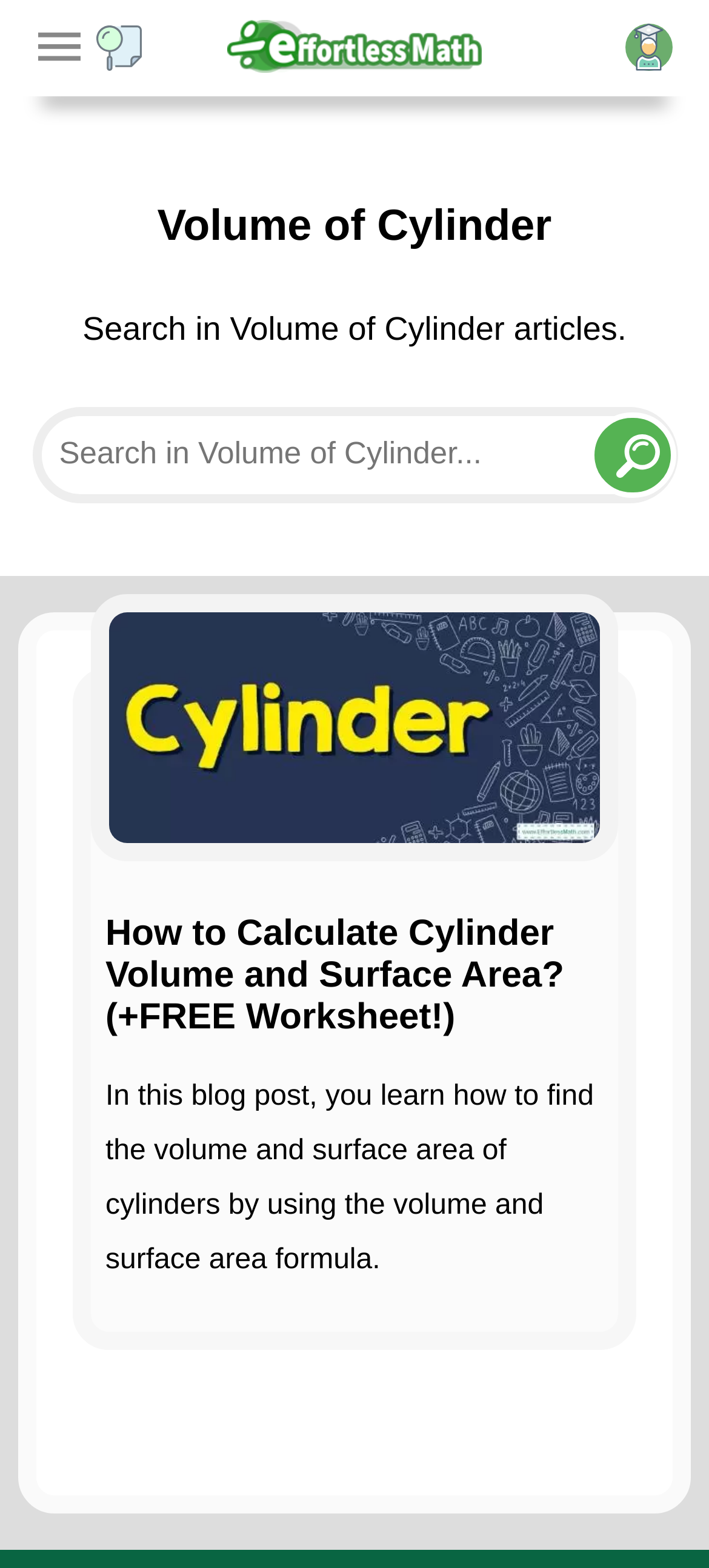What is the topic of the webpage?
Can you provide a detailed and comprehensive answer to the question?

Based on the webpage's structure and content, it is clear that the topic of the webpage is 'Volume of Cylinder'. This is evident from the heading 'Volume of Cylinder' and the search bar with the placeholder 'Search in Volume of Cylinder articles'.